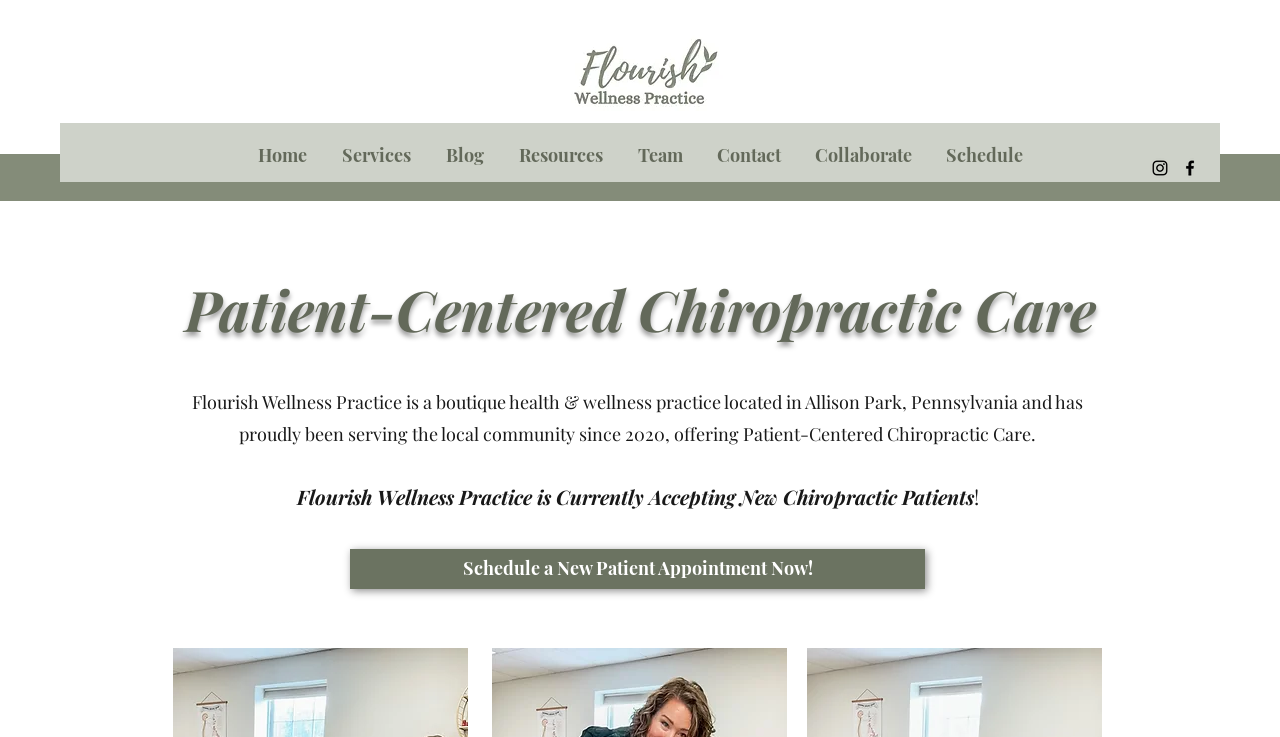Give a concise answer using only one word or phrase for this question:
What is the location of Flourish Wellness Practice?

Allison Park, Pennsylvania